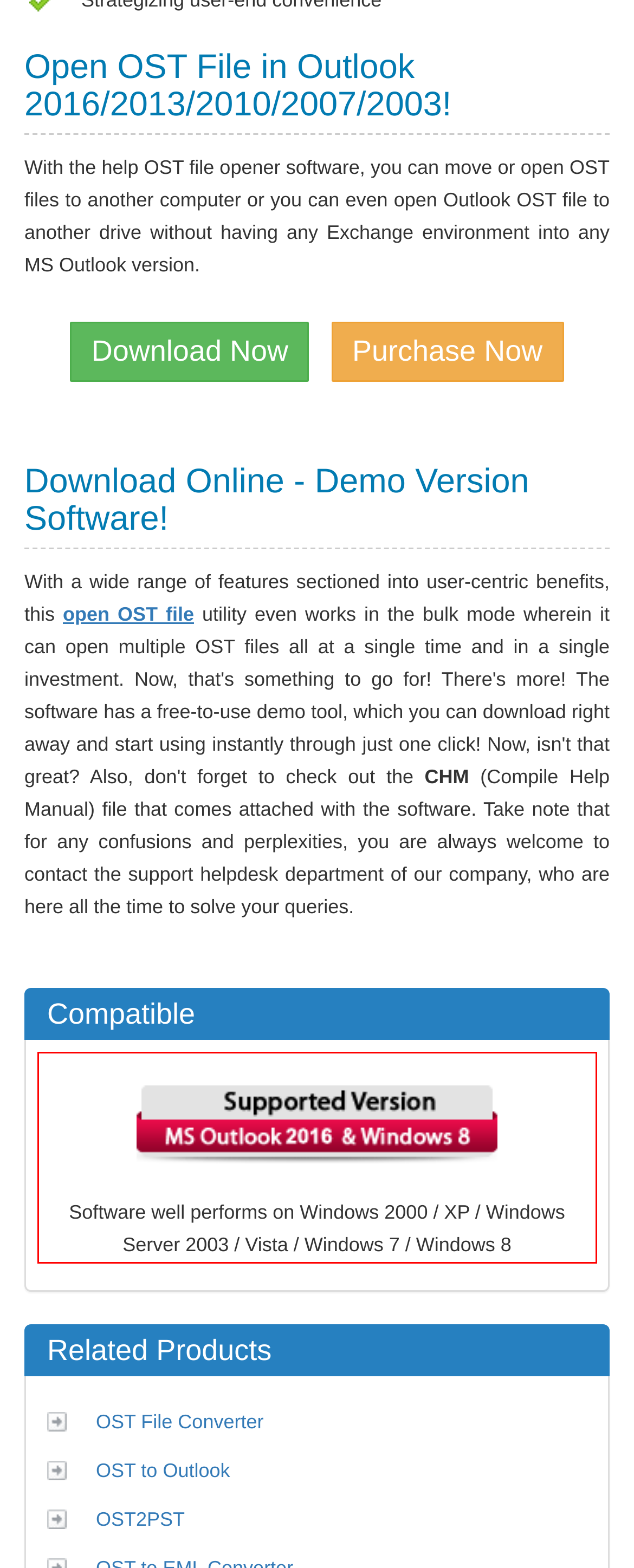Analyze the screenshot of a webpage where a red rectangle is bounding a UI element. Extract and generate the text content within this red bounding box.

Software well performs on Windows 2000 / XP / Windows Server 2003 / Vista / Windows 7 / Windows 8